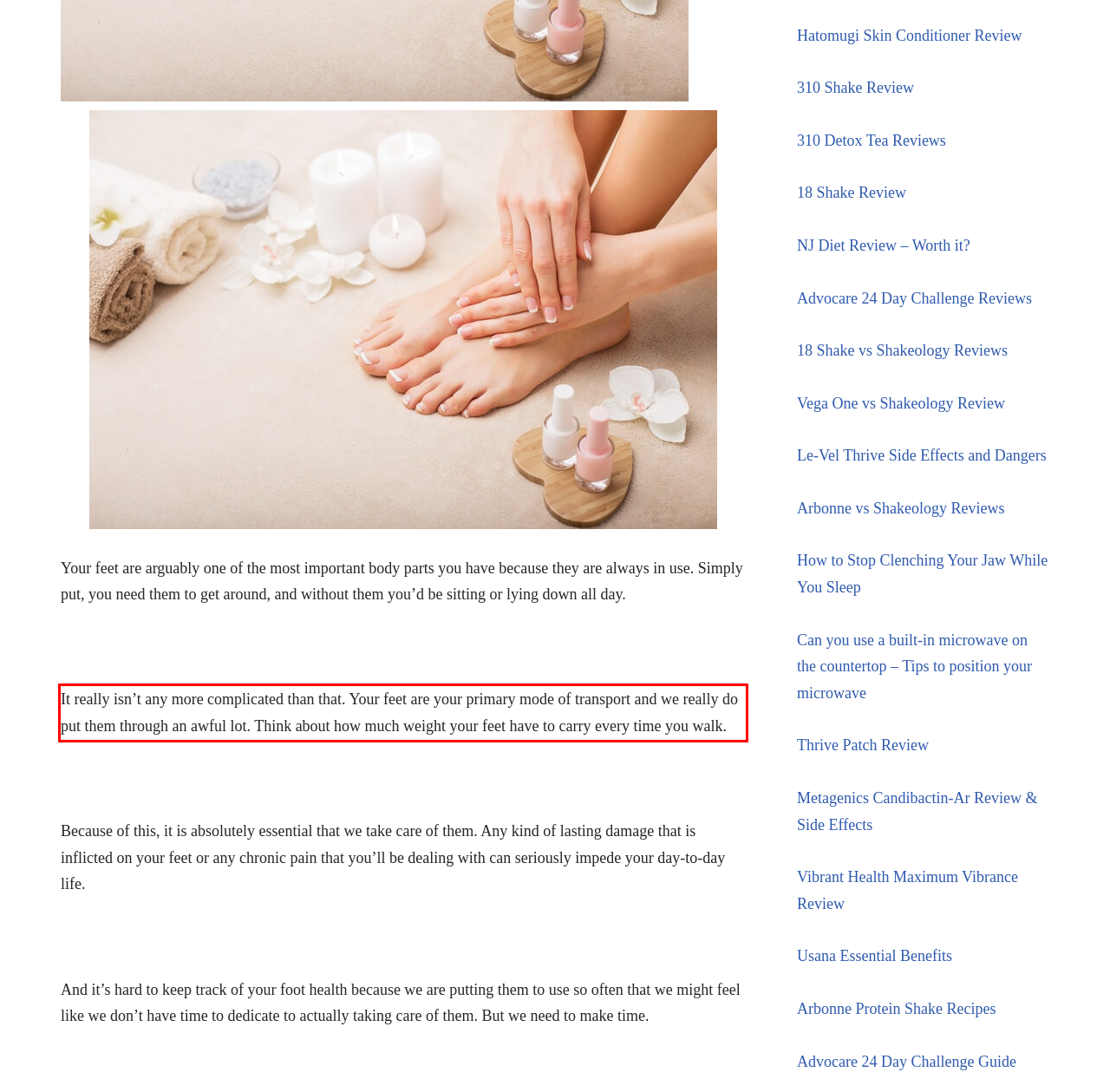Identify and extract the text within the red rectangle in the screenshot of the webpage.

It really isn’t any more complicated than that. Your feet are your primary mode of transport and we really do put them through an awful lot. Think about how much weight your feet have to carry every time you walk.